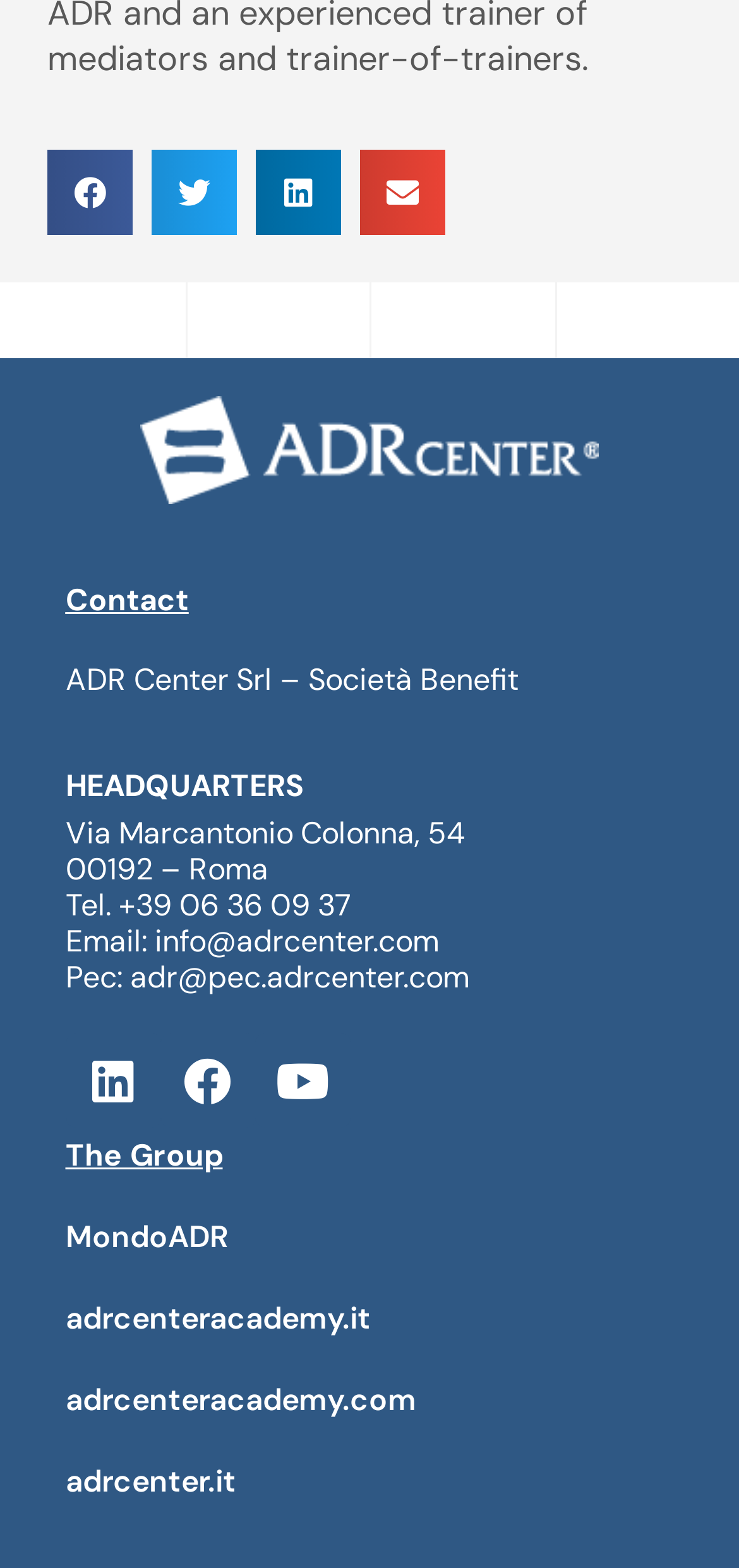Determine the bounding box coordinates of the target area to click to execute the following instruction: "Visit MondoADR."

[0.088, 0.78, 0.912, 0.799]